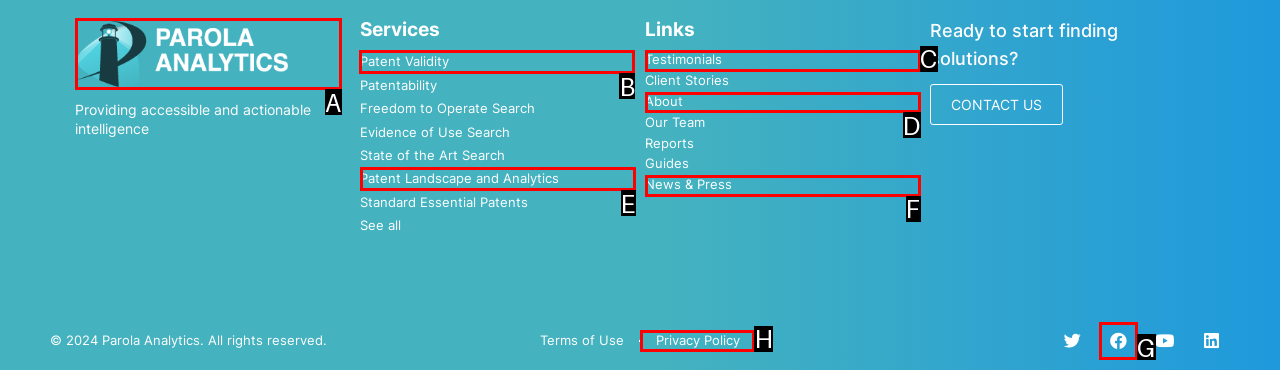Identify the HTML element to click to fulfill this task: Click the 'Patent Validity' link
Answer with the letter from the given choices.

B